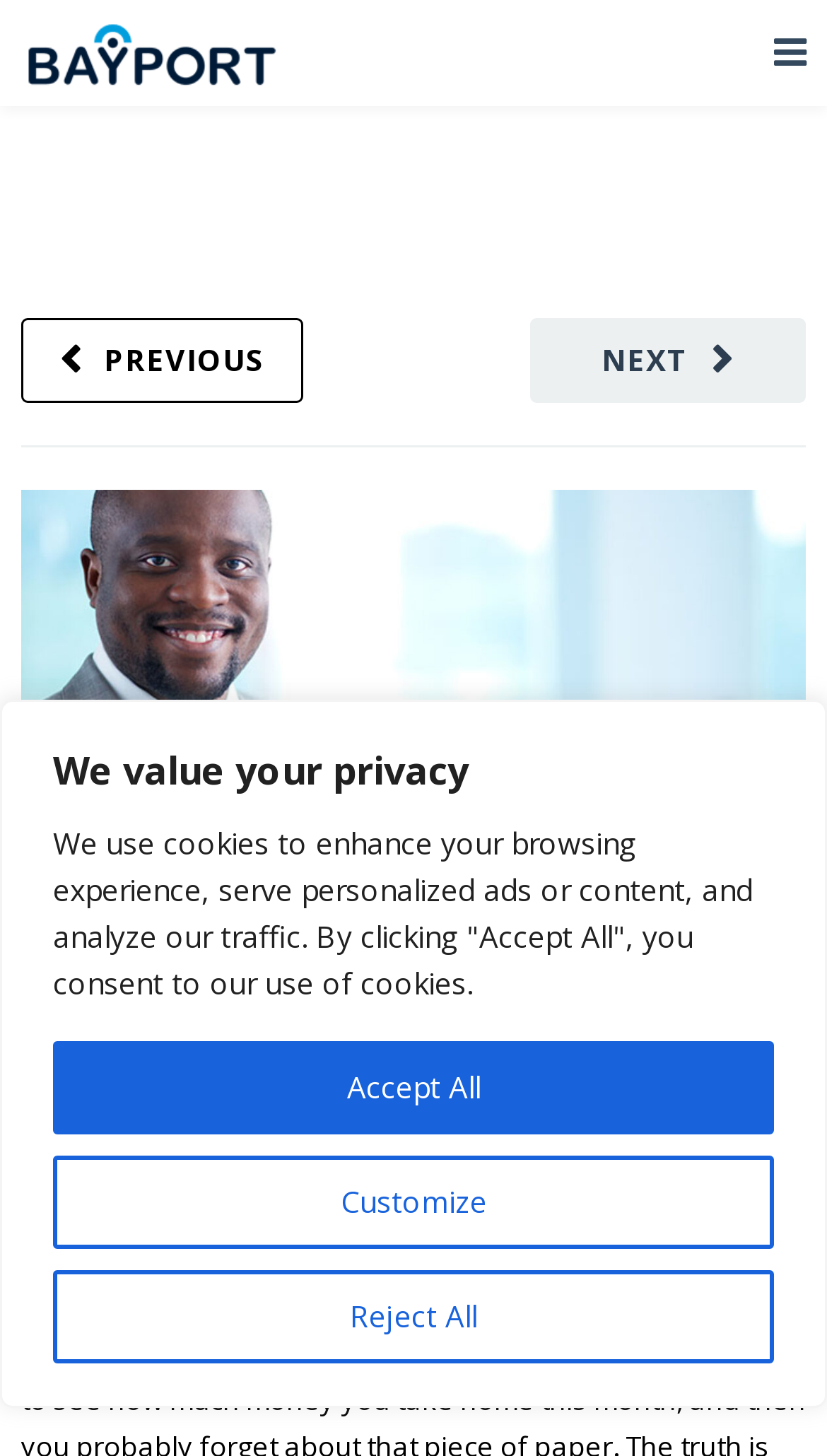Look at the image and give a detailed response to the following question: How many navigation links are there at the top of the page?

I found the navigation links by looking at the top of the page, where I saw three links: 'NEXT', 'PREVIOUS', and another link with no text. These links appear to be navigation controls, suggesting that there are three navigation links at the top of the page.